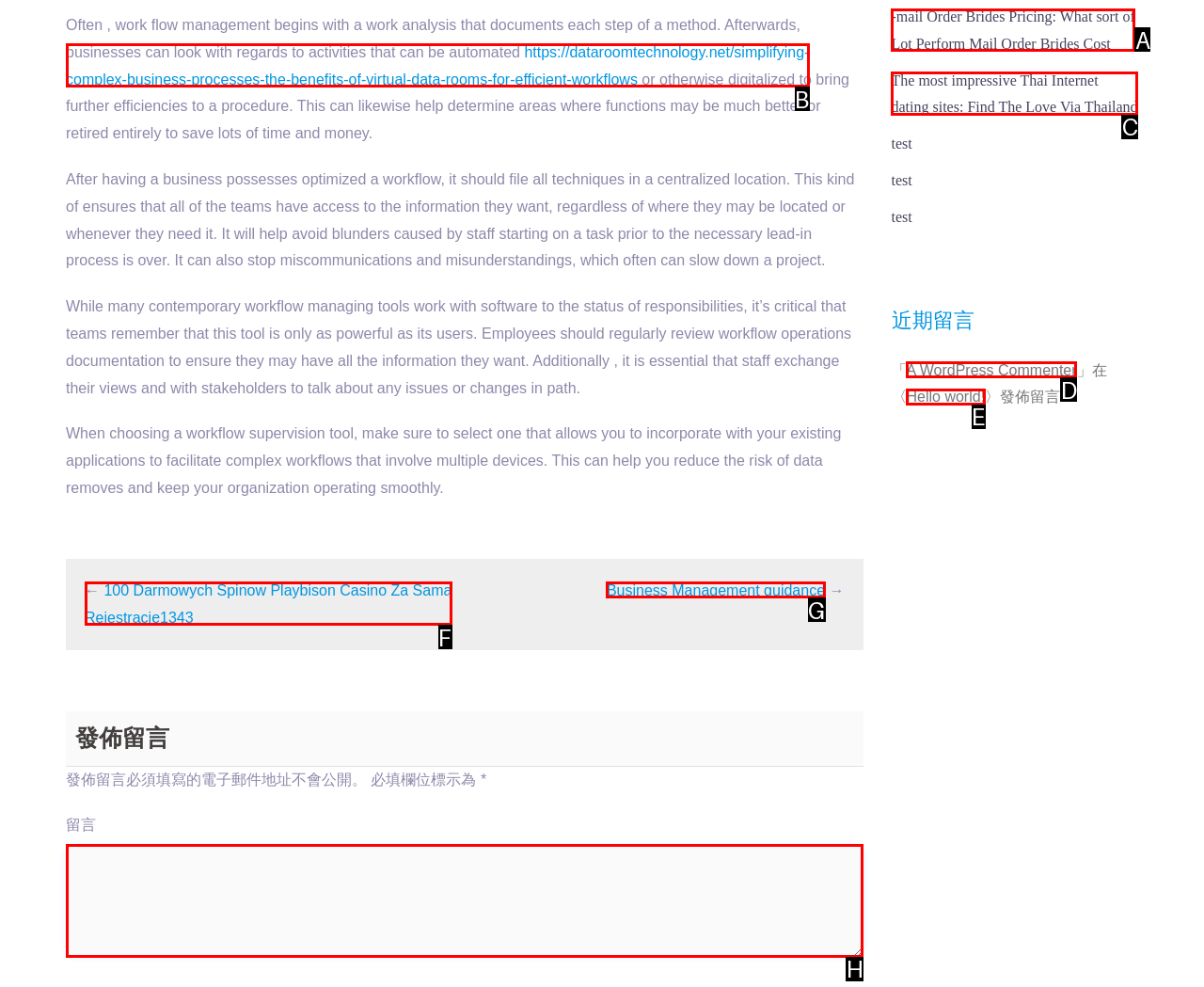Identify the HTML element that matches the description: Business Management guidance
Respond with the letter of the correct option.

G